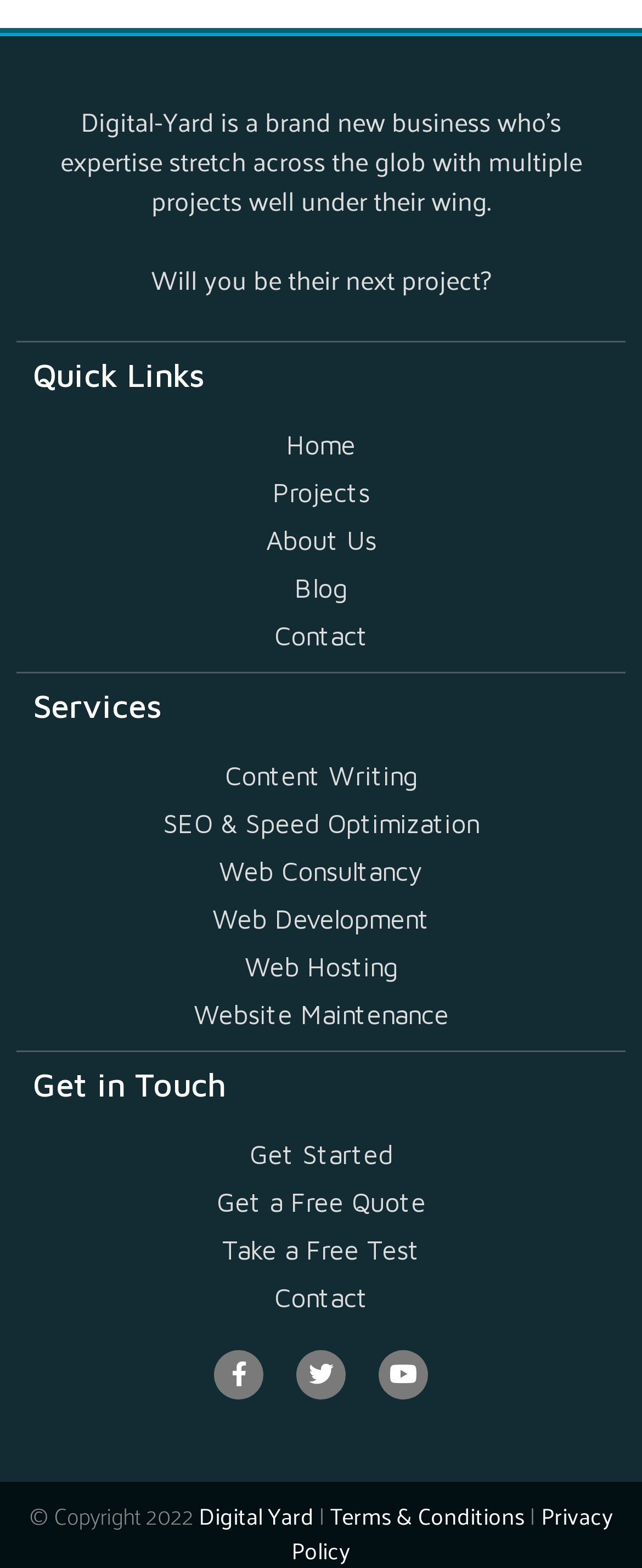Bounding box coordinates are to be given in the format (top-left x, top-left y, bottom-right x, bottom-right y). All values must be floating point numbers between 0 and 1. Provide the bounding box coordinate for the UI element described as: Facebook-f

[0.333, 0.861, 0.41, 0.892]